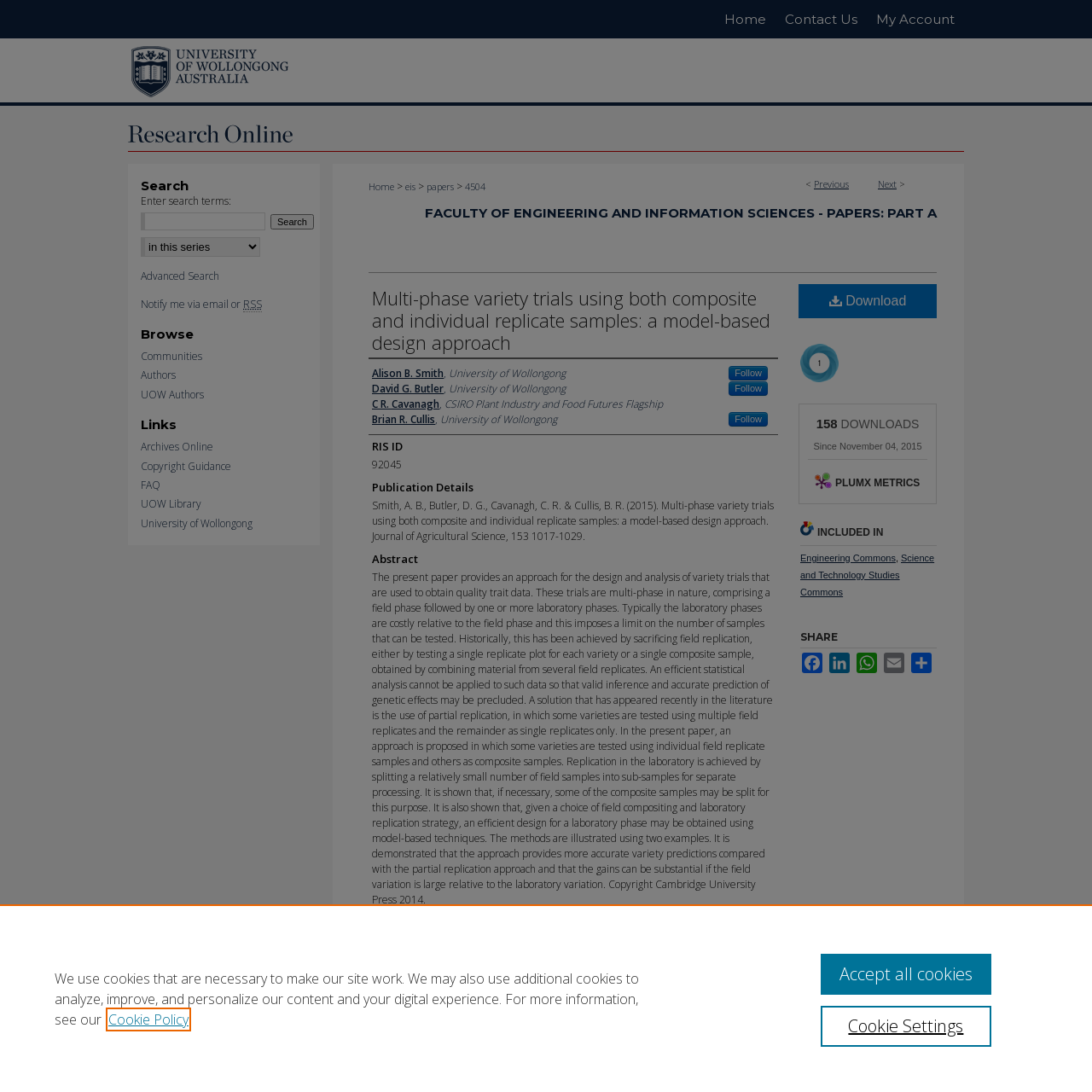Highlight the bounding box coordinates of the region I should click on to meet the following instruction: "Go to the University of Wollongong homepage".

[0.117, 0.035, 0.883, 0.097]